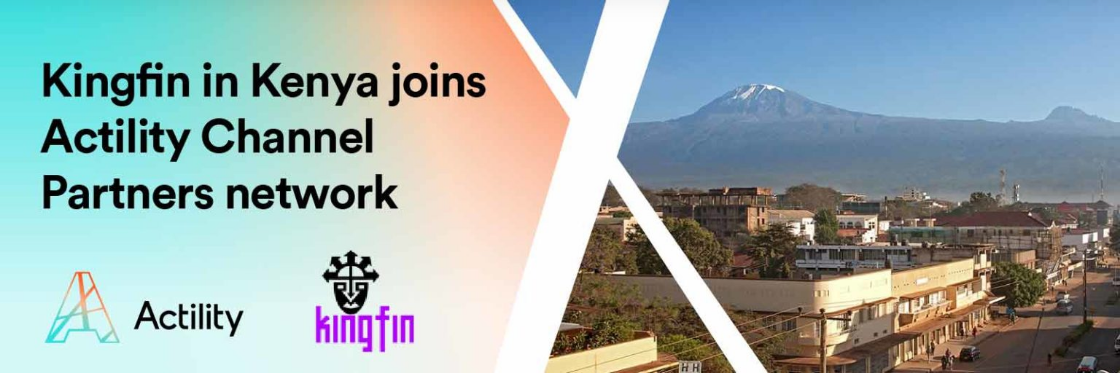What is the significance of Kingfin joining Actility Channel Partners network?
Based on the screenshot, provide your answer in one word or phrase.

Enhancing IoT solutions